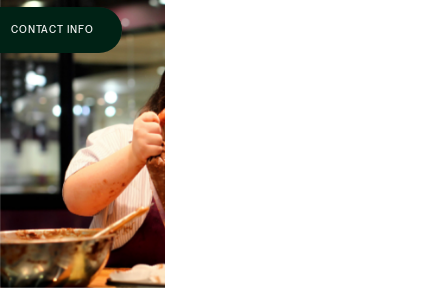Where is the cooking activity taking place?
Examine the screenshot and reply with a single word or phrase.

Kitchen or cooking studio